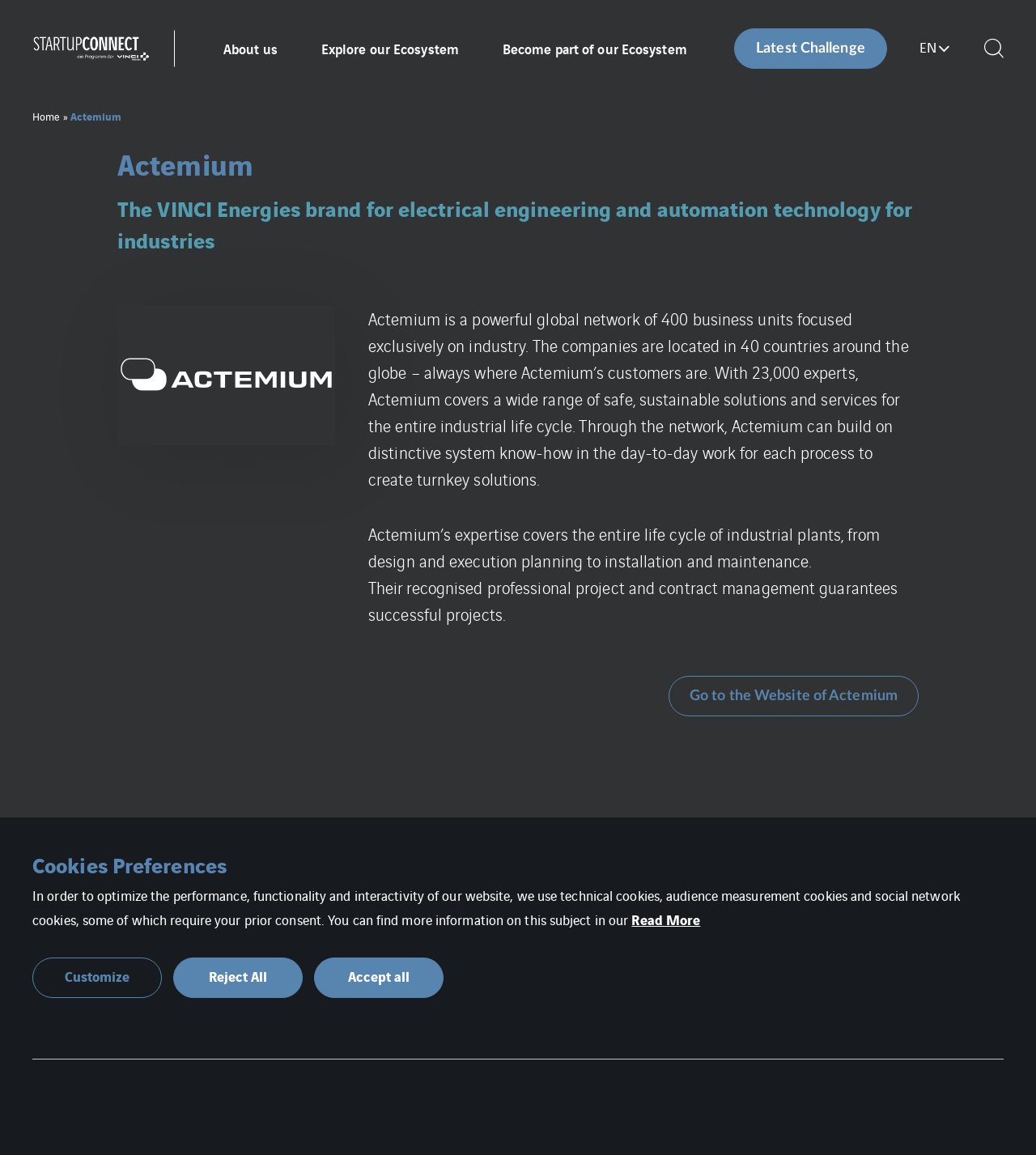What is the address of Actemium's office in Frankfurt am Main?
Please provide a comprehensive answer to the question based on the webpage screenshot.

The answer can be found in the static text elements on the webpage, which state 'Colmarer Str. 11' and '60528 Frankfurt am Main'.